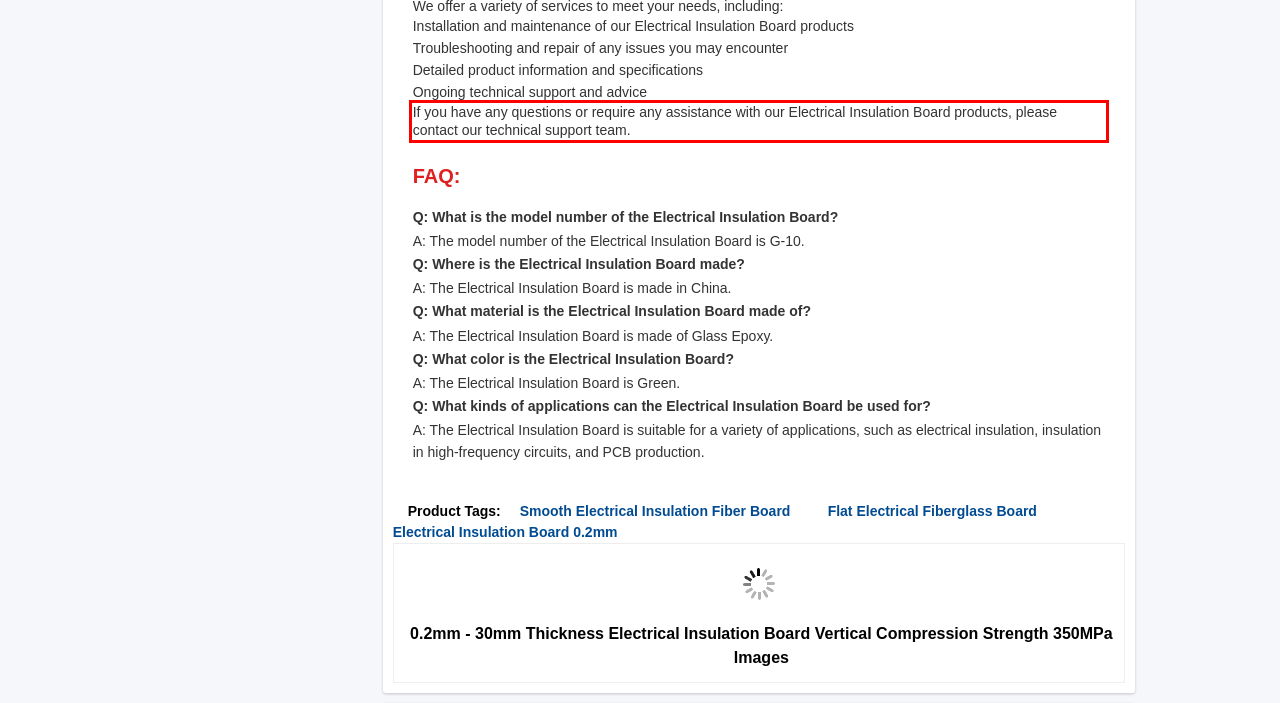Observe the screenshot of the webpage, locate the red bounding box, and extract the text content within it.

If you have any questions or require any assistance with our Electrical Insulation Board products, please contact our technical support team.